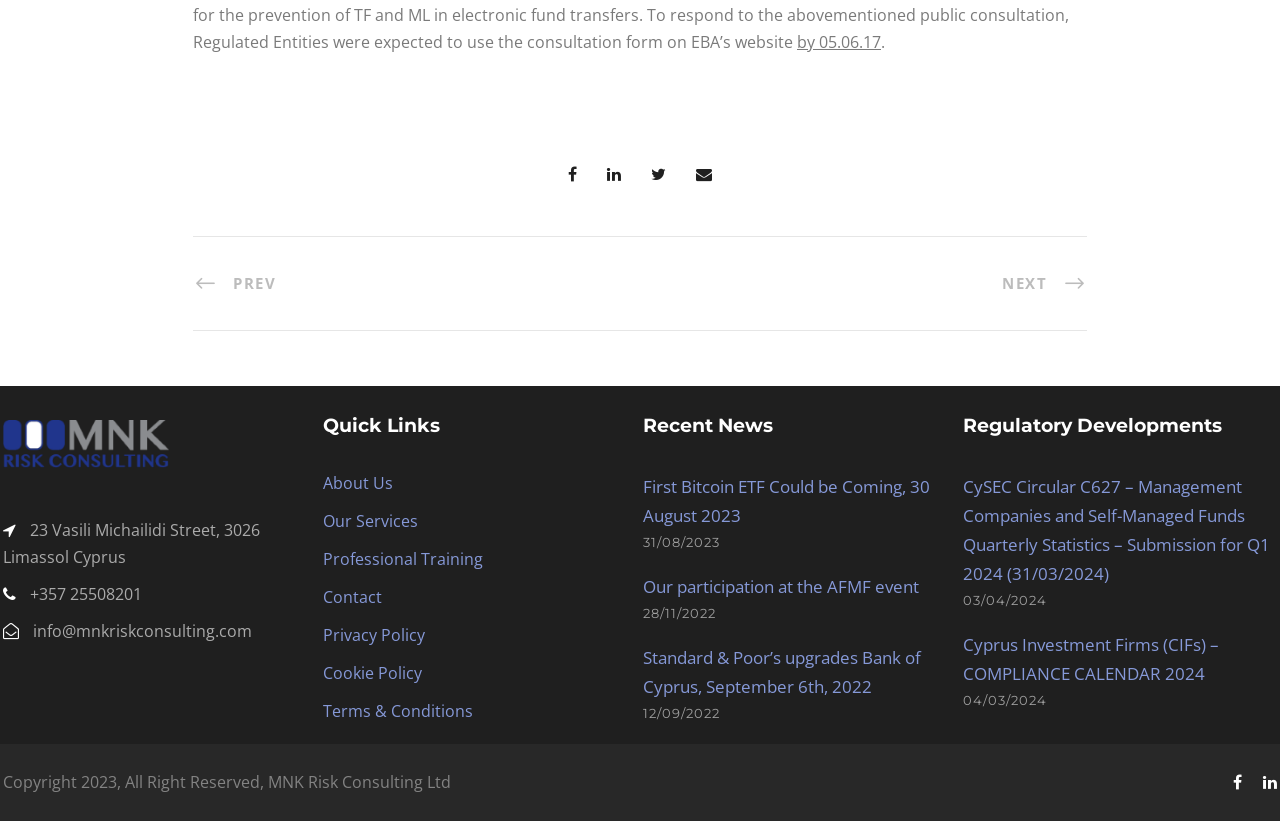Identify the bounding box coordinates of the clickable region to carry out the given instruction: "Add to cart".

None